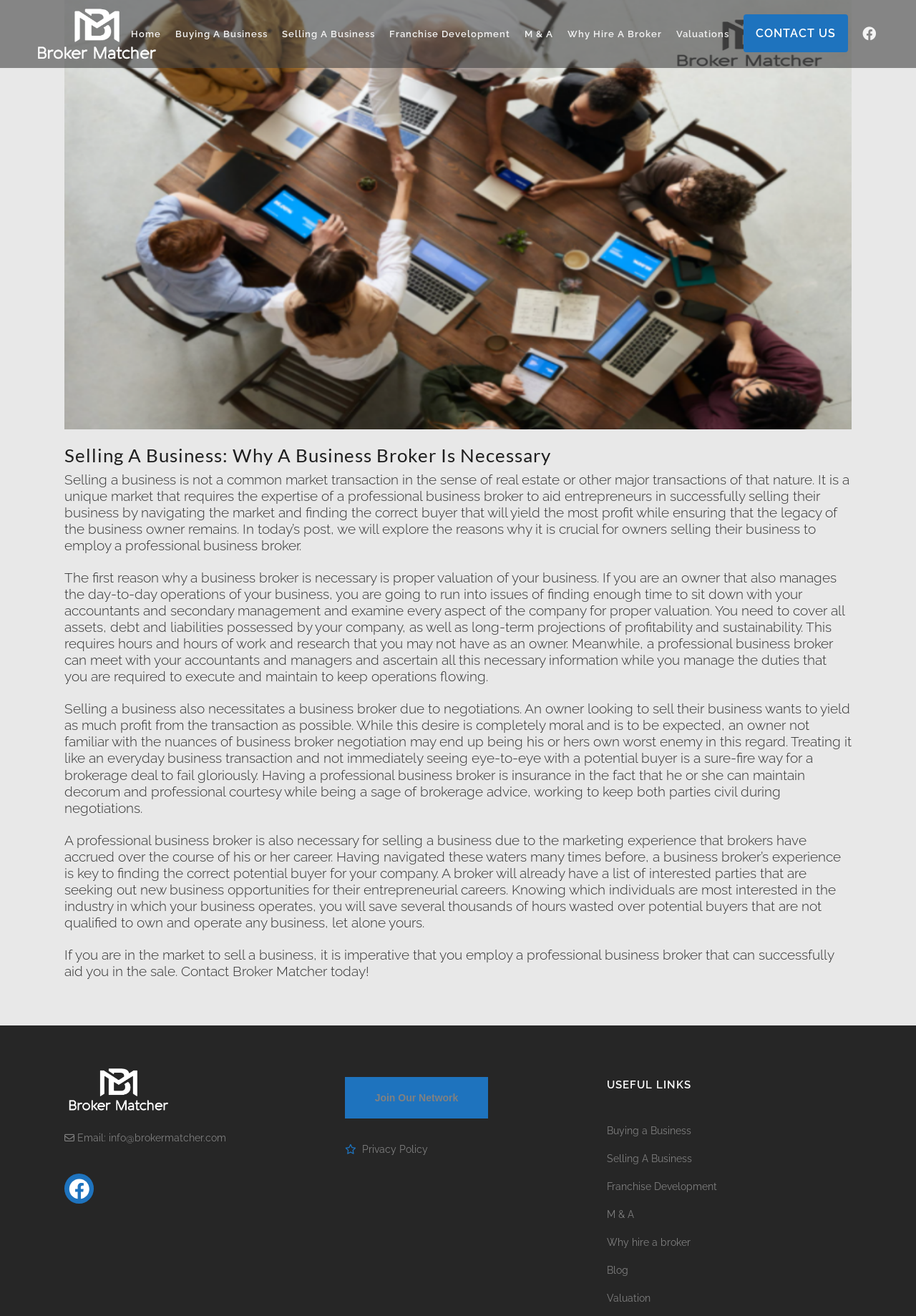Please identify the coordinates of the bounding box that should be clicked to fulfill this instruction: "Learn about eating seasonal whole food".

None